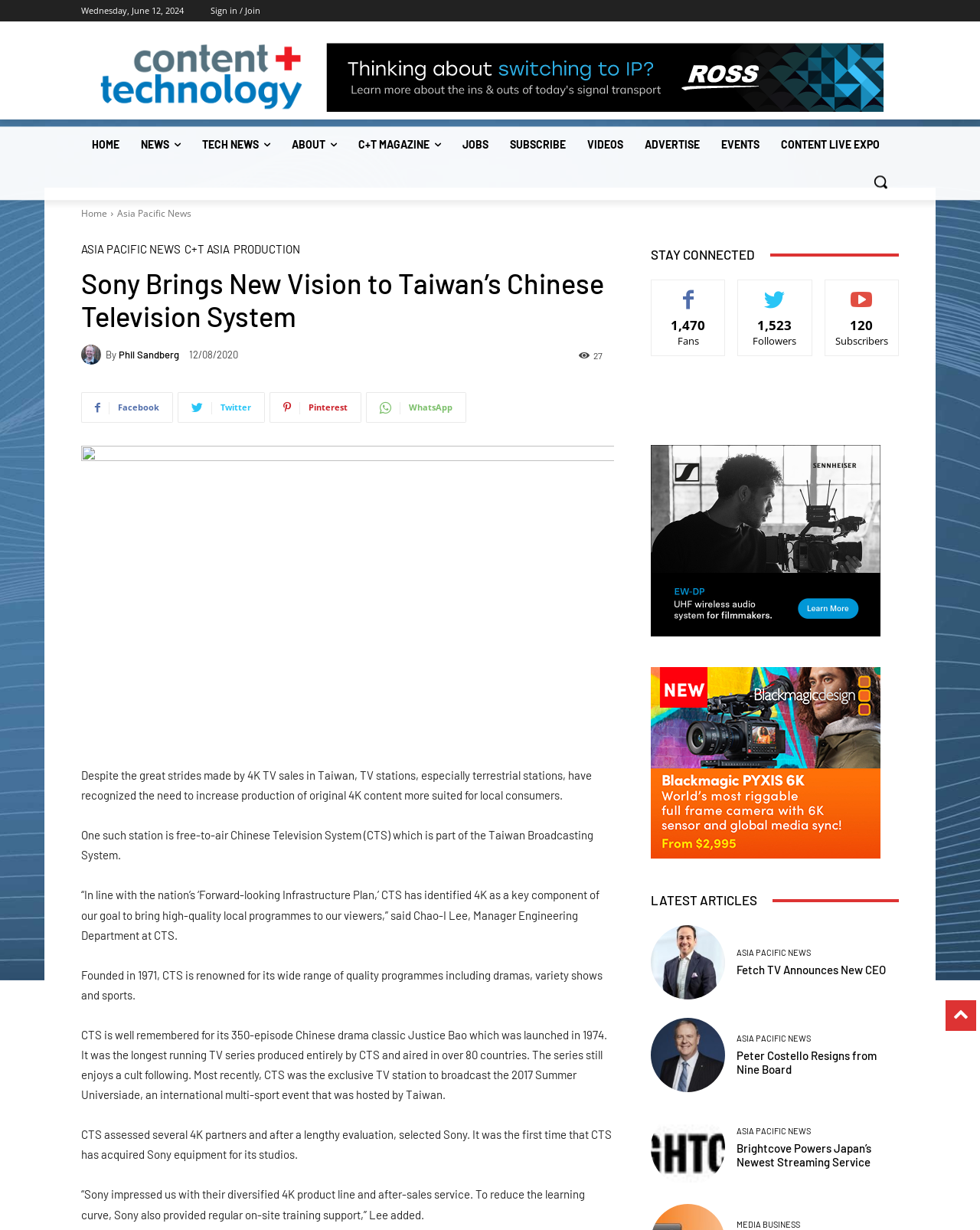Pinpoint the bounding box coordinates of the element to be clicked to execute the instruction: "Click on the 'HOME' link".

[0.083, 0.103, 0.133, 0.133]